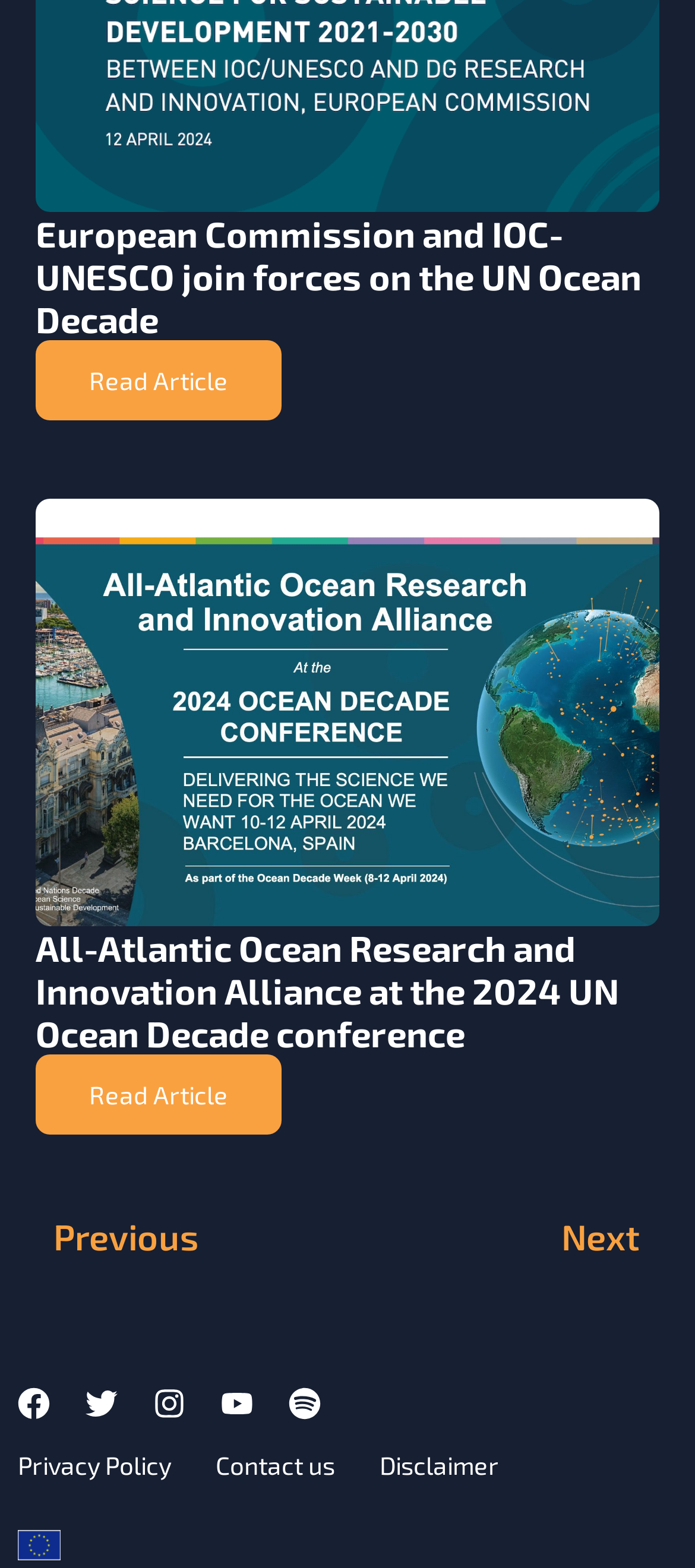How many social media links are present?
Based on the image, answer the question with as much detail as possible.

There are five social media links present on the webpage, which are Facebook, Twitter, Instagram, Youtube, and Spotify, each with its corresponding icon.